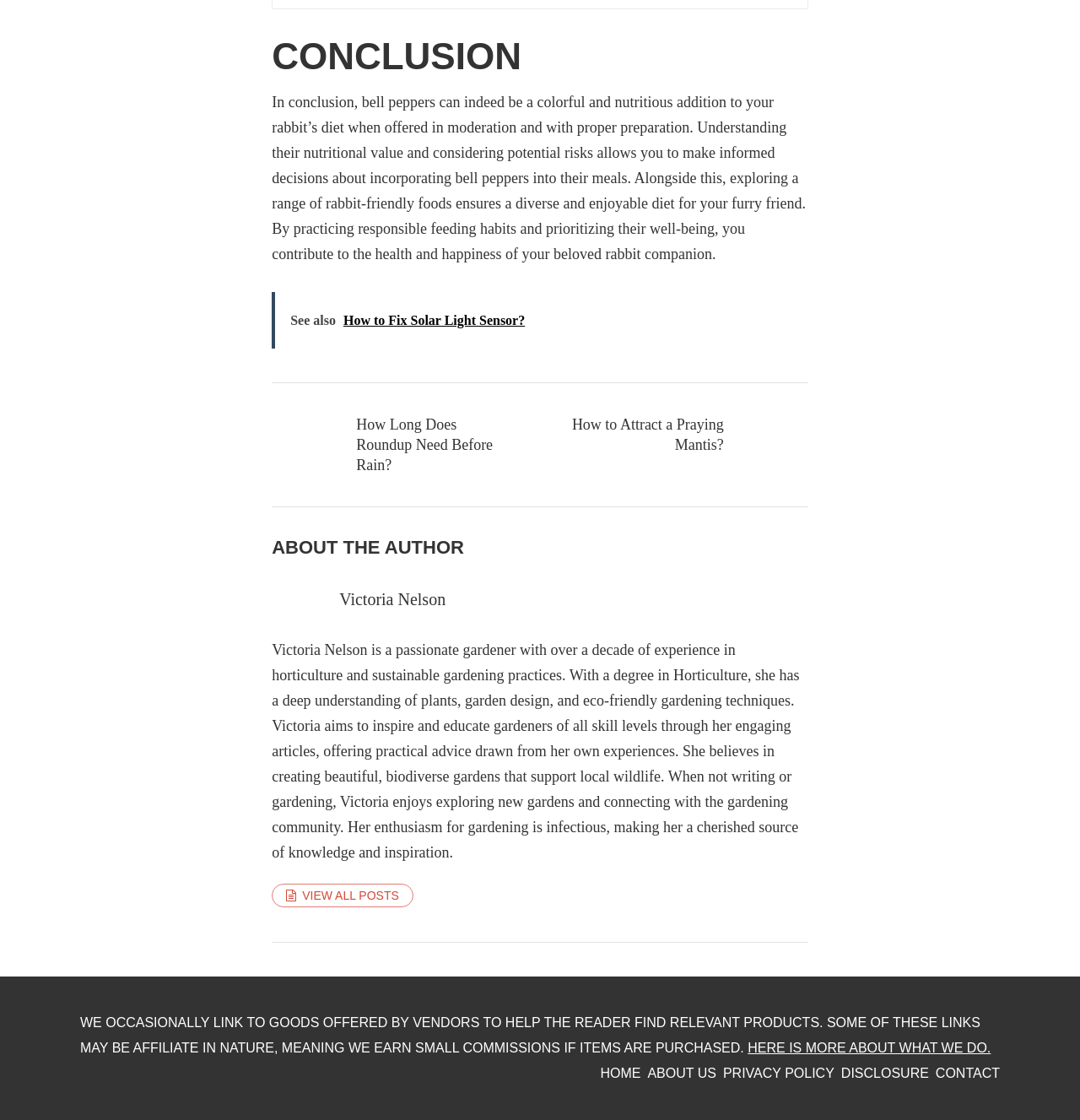Specify the bounding box coordinates (top-left x, top-left y, bottom-right x, bottom-right y) of the UI element in the screenshot that matches this description: View all posts

[0.252, 0.789, 0.383, 0.81]